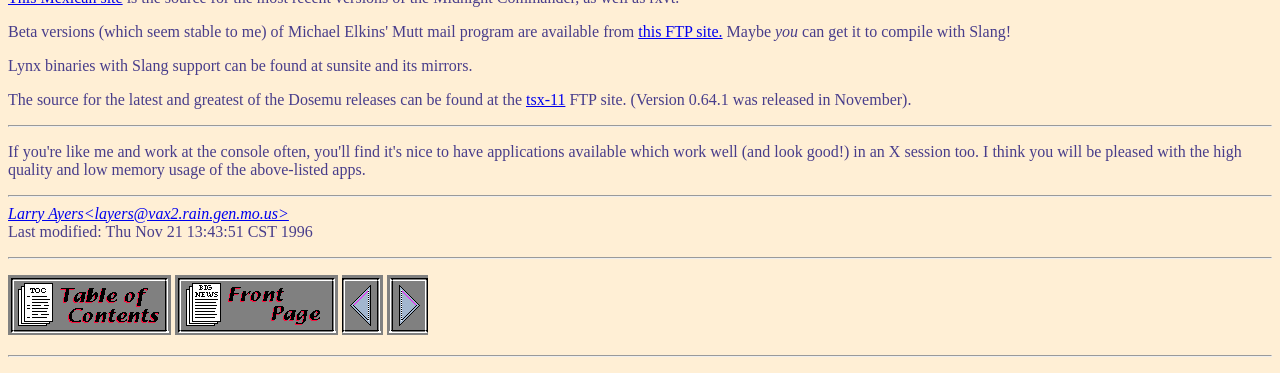What is the version of Dosemu releases?
Please respond to the question with a detailed and thorough explanation.

The version of Dosemu releases mentioned on the webpage is 0.64.1, which was released in November, as indicated by the static text on the webpage.